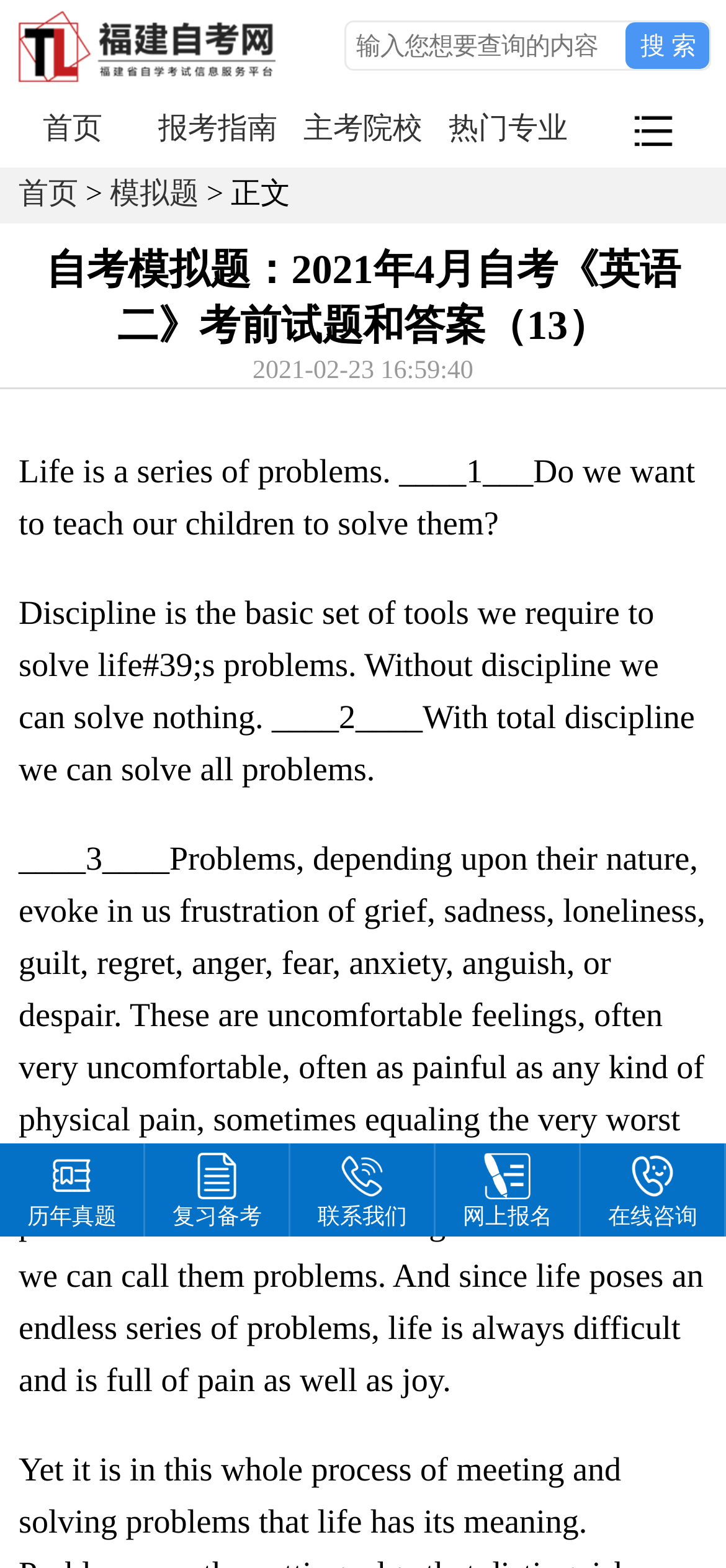Identify the bounding box for the element characterized by the following description: "Lynch In Historic Times".

None